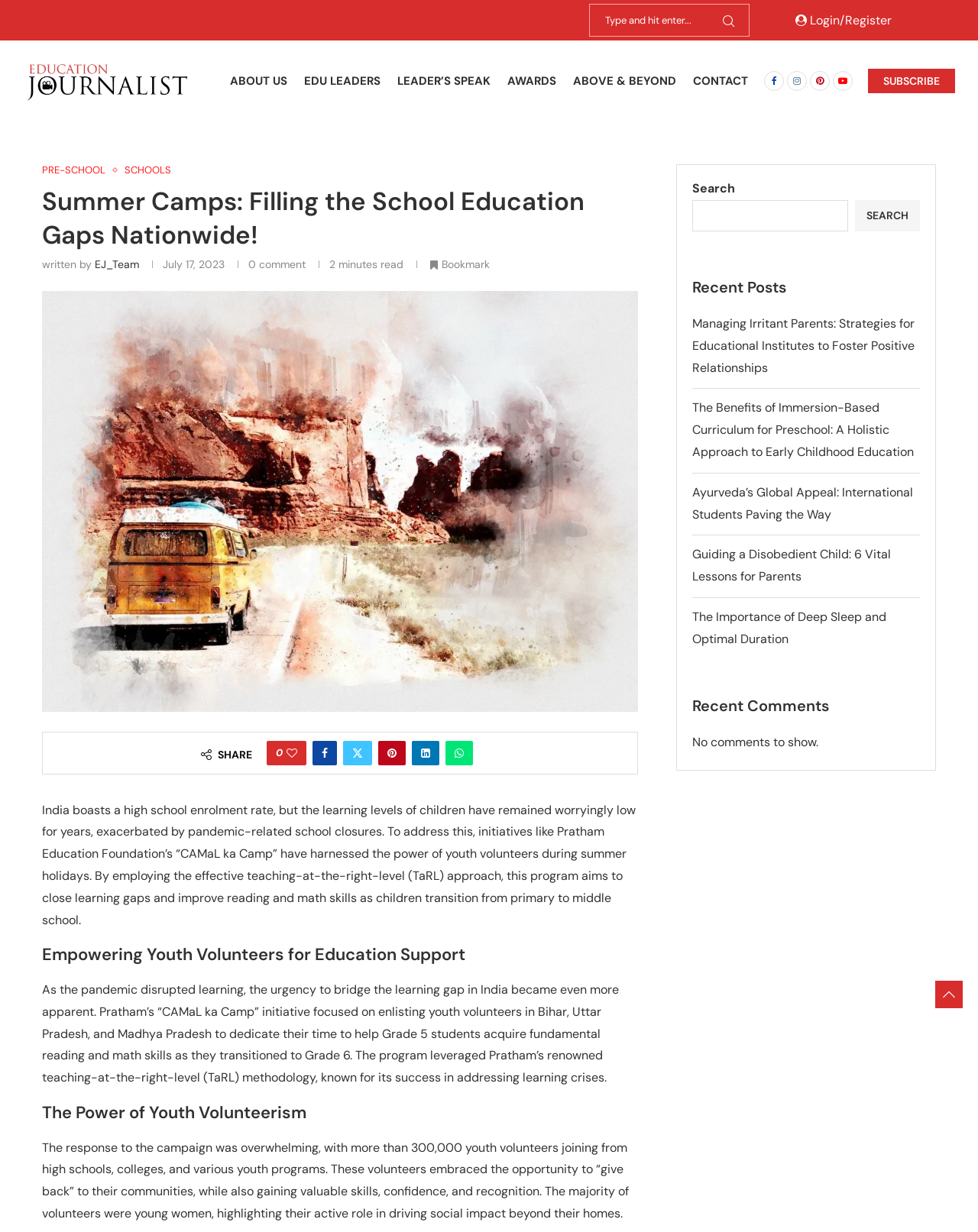Use a single word or phrase to respond to the question:
How many youth volunteers joined the 'CAMaL ka Camp' initiative?

more than 300,000